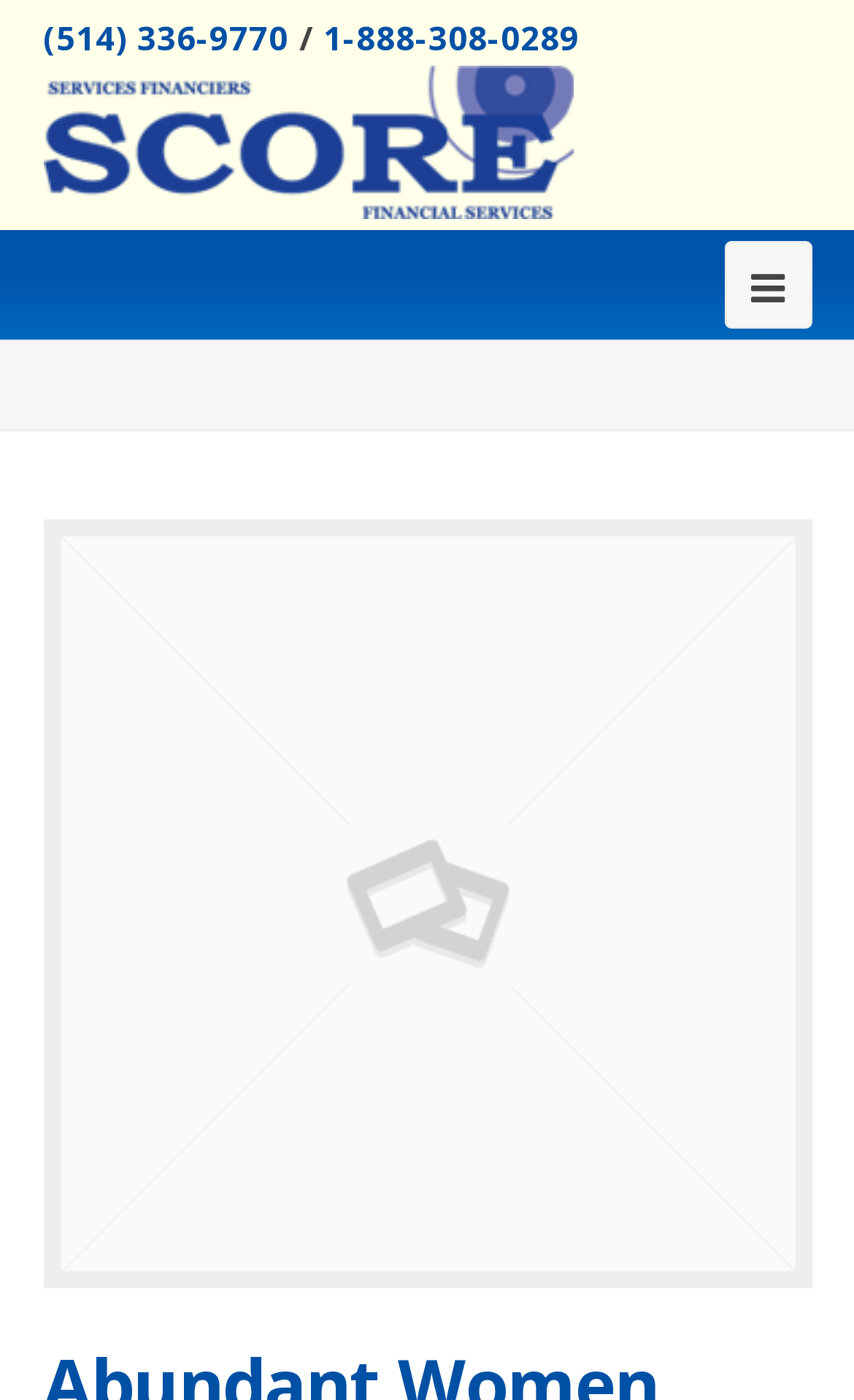What is the background image of the header?
Give a comprehensive and detailed explanation for the question.

I analyzed the header section of the webpage and found an image element that spans the entire width of the header, which I assume is the background image.